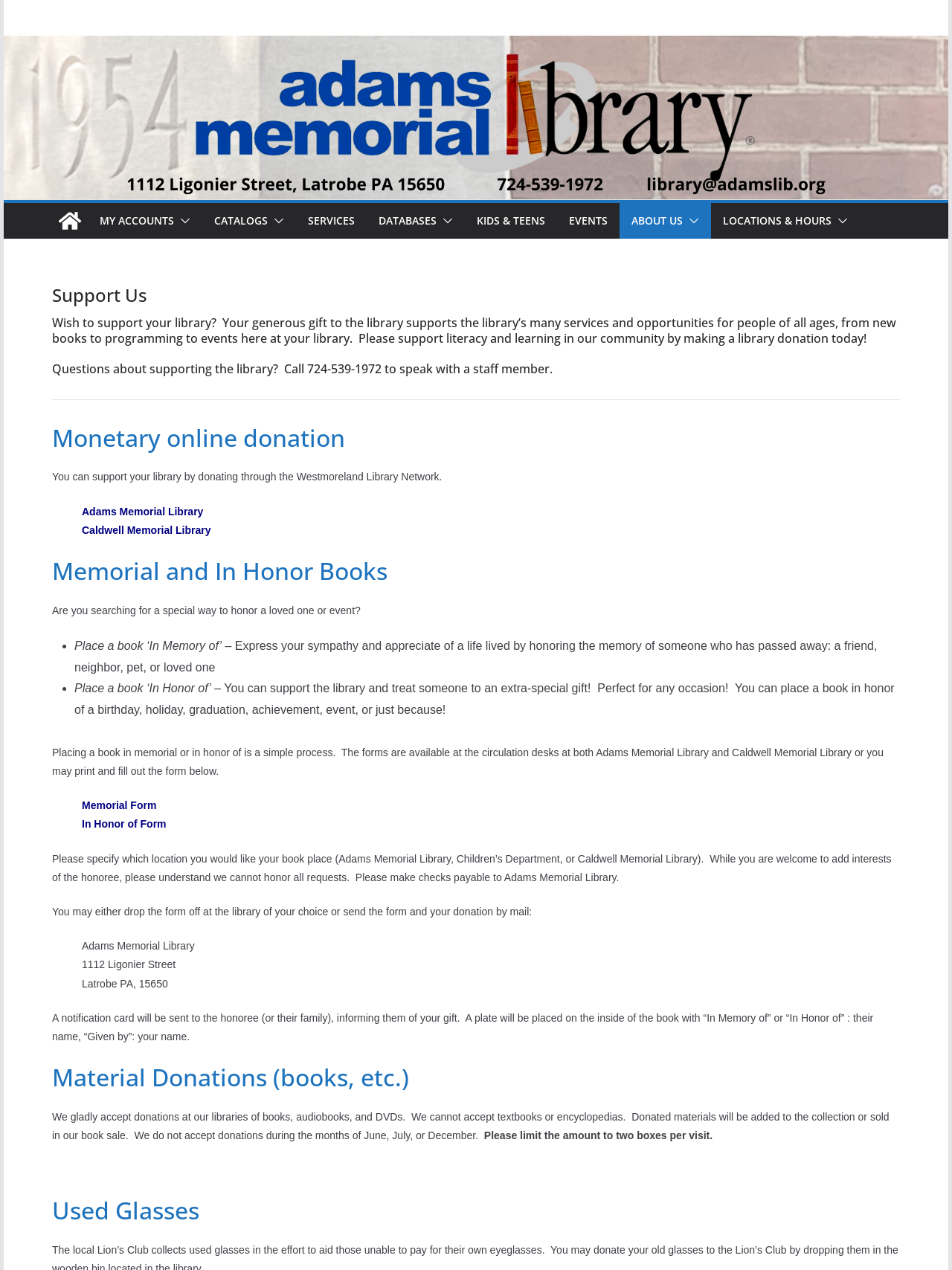Highlight the bounding box coordinates of the element that should be clicked to carry out the following instruction: "Click the 'DATABASES' button". The coordinates must be given as four float numbers ranging from 0 to 1, i.e., [left, top, right, bottom].

[0.398, 0.168, 0.459, 0.179]